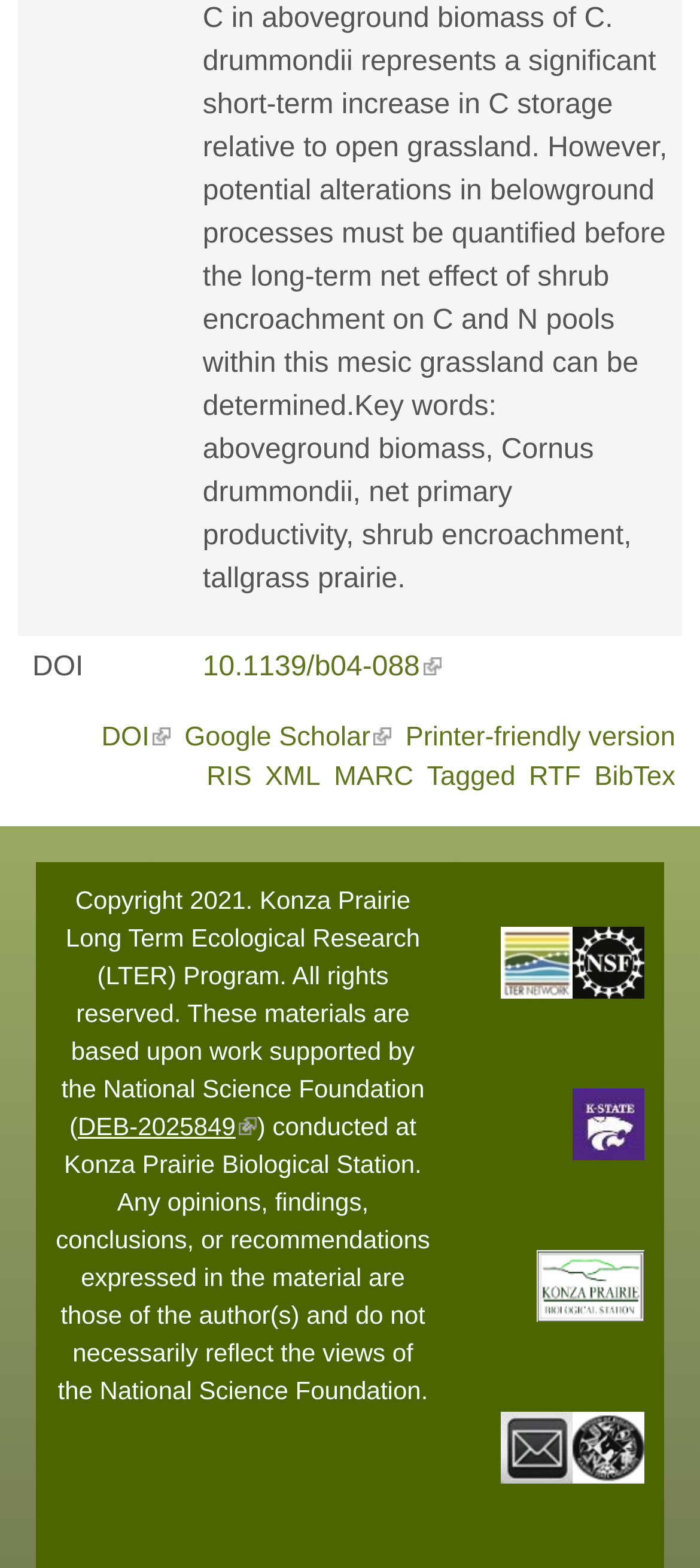Locate the bounding box coordinates of the clickable part needed for the task: "Contact Me".

[0.715, 0.9, 0.818, 0.946]